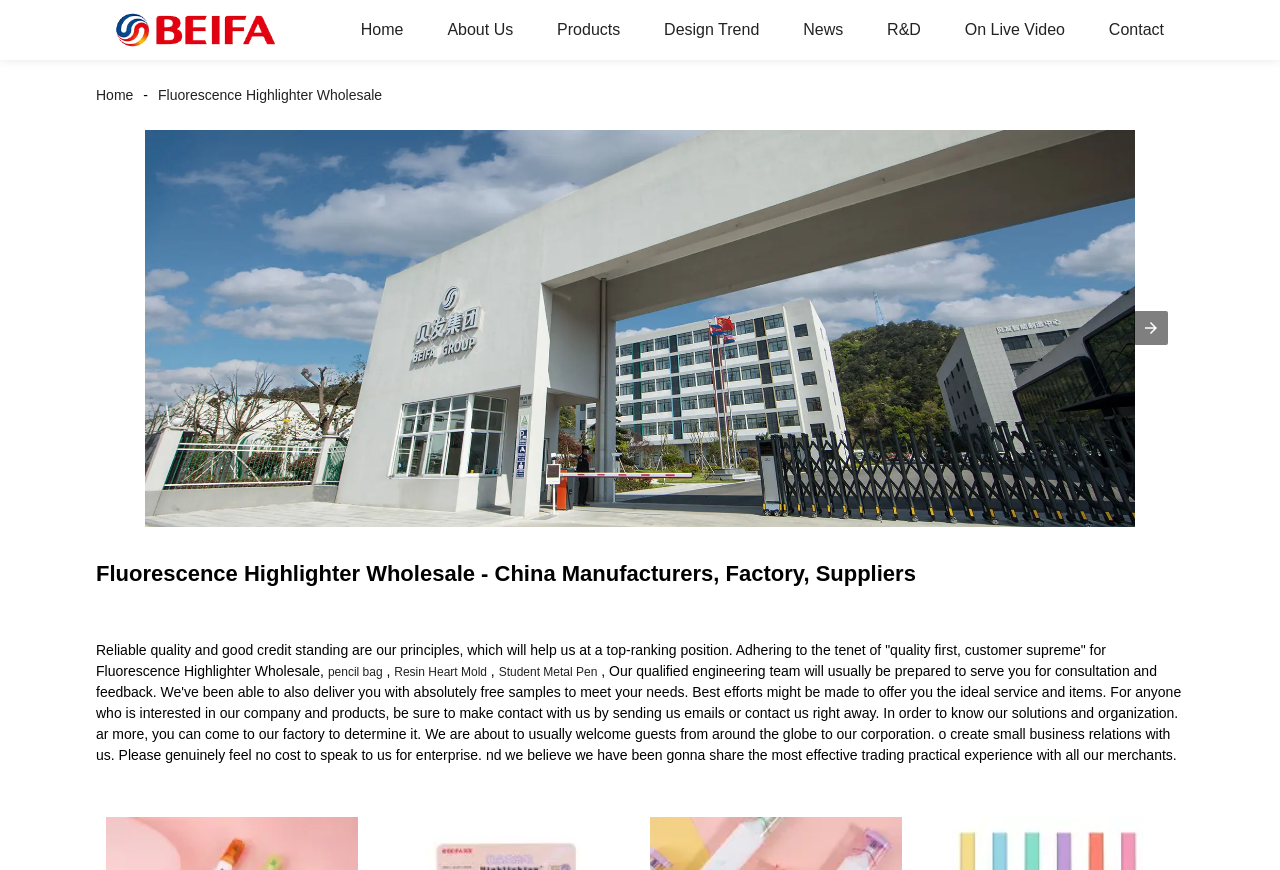Pinpoint the bounding box coordinates of the clickable element needed to complete the instruction: "Click the Next item in carousel button". The coordinates should be provided as four float numbers between 0 and 1: [left, top, right, bottom].

[0.886, 0.358, 0.912, 0.397]